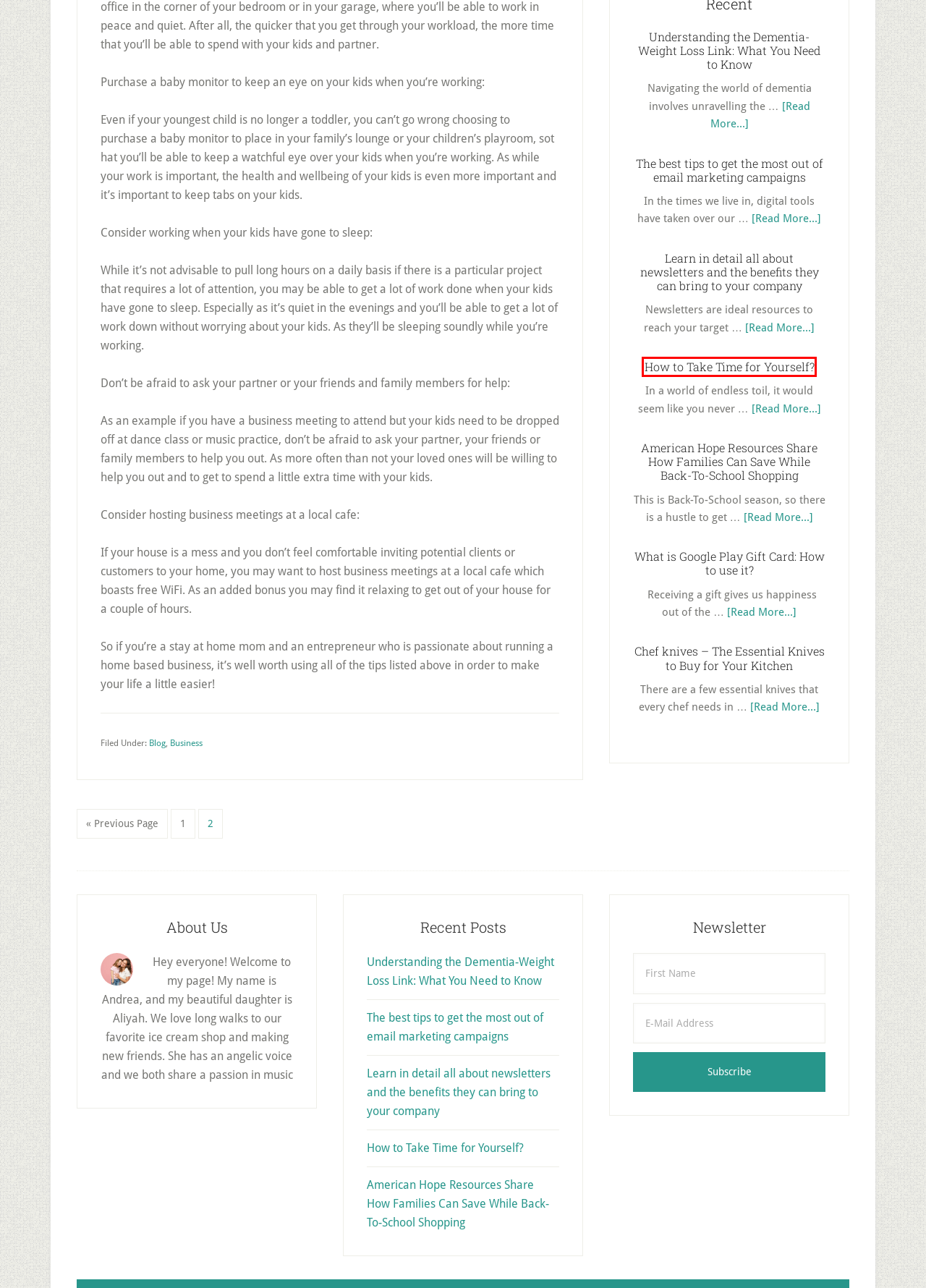You are given a screenshot of a webpage with a red rectangle bounding box around a UI element. Select the webpage description that best matches the new webpage after clicking the element in the bounding box. Here are the candidates:
A. American Hope Resources Share How Families Can Save While Back-To-School Shopping
B. Learn in detail all about newsletters and the benefits they can bring to your company
C. How to Take Time for Yourself?
D. Chef knives – The Essential Knives to Buy for Your Kitchen
E. Blog
F. Understanding the Dementia-Weight Loss Link: What You Need to Know
G. What is Google Play Gift Card: How to use it?
H. The best tips to get the most out of email marketing campaigns

C